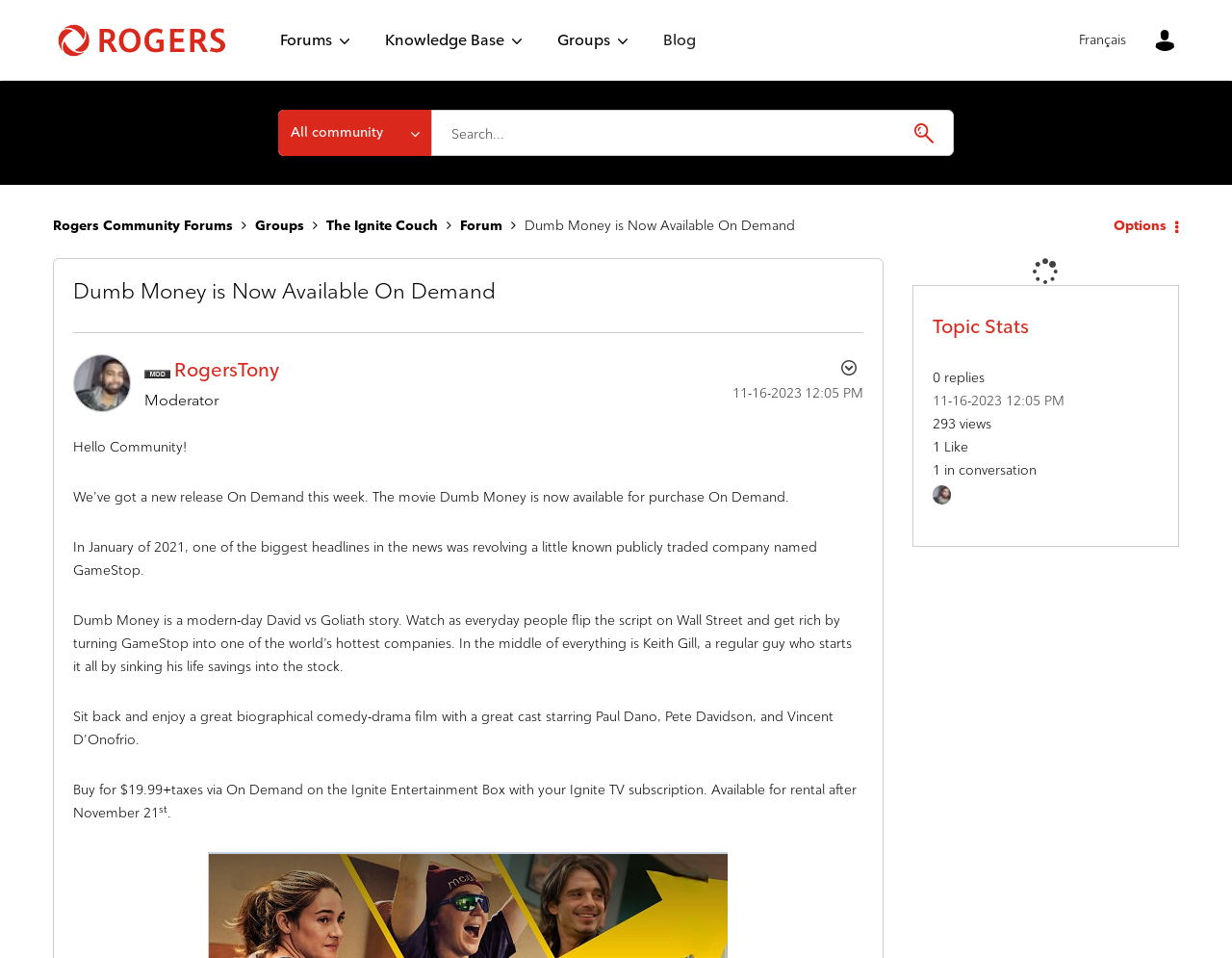Determine the bounding box coordinates of the clickable element to achieve the following action: 'View profile of RogersTony'. Provide the coordinates as four float values between 0 and 1, formatted as [left, top, right, bottom].

[0.141, 0.374, 0.227, 0.398]